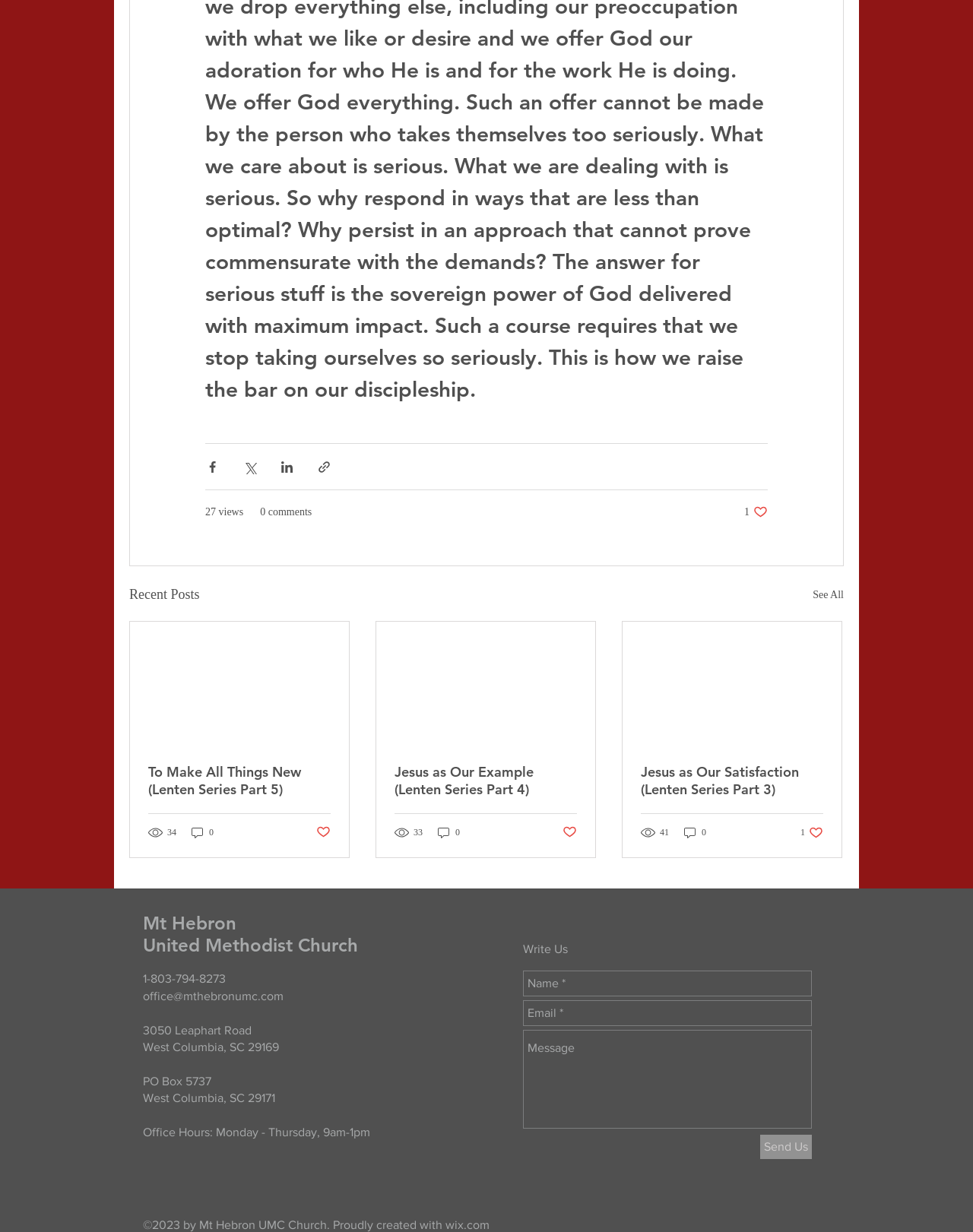What is the email address of the church office? Examine the screenshot and reply using just one word or a brief phrase.

office@mthebronumc.com